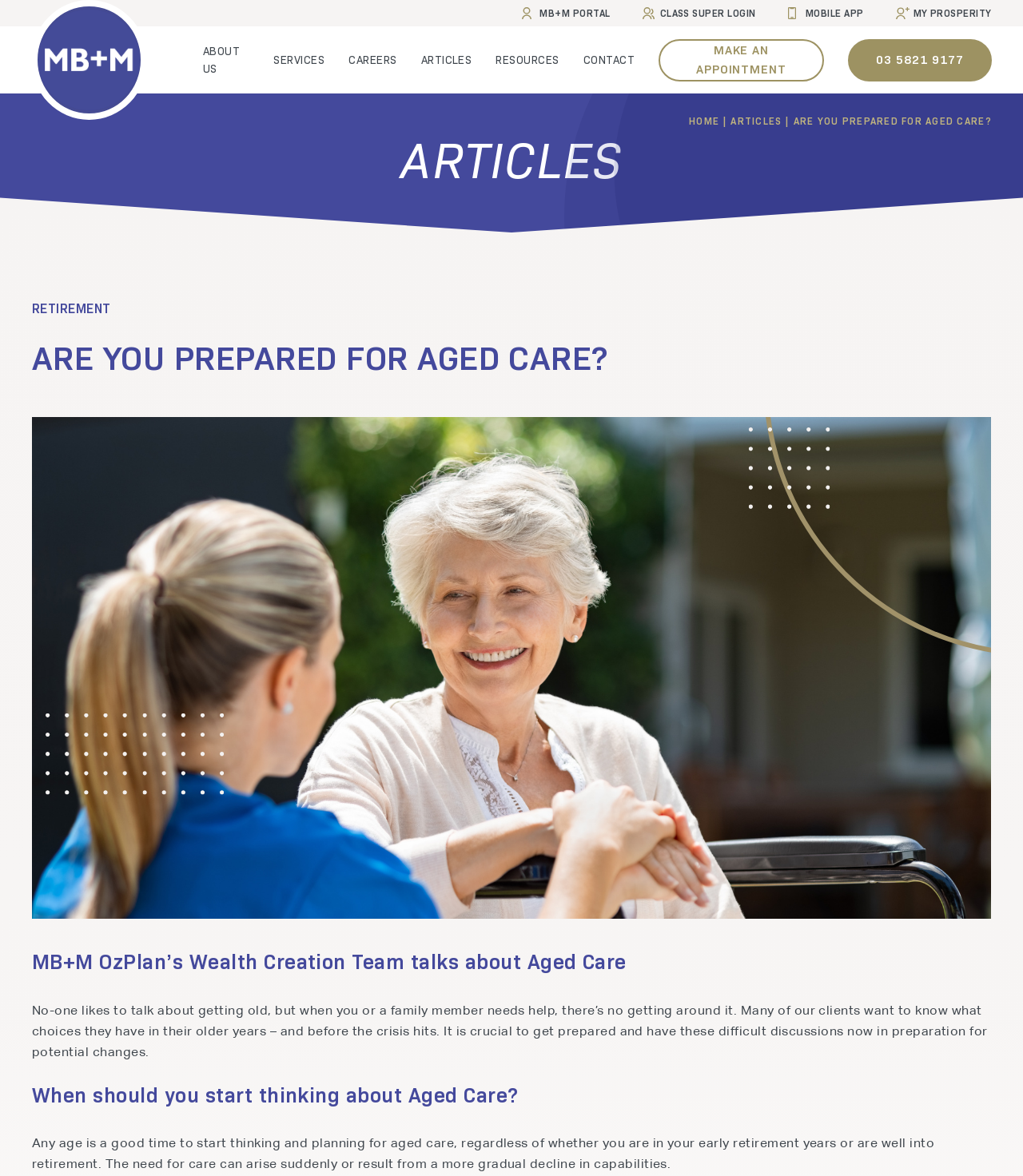Create an elaborate caption that covers all aspects of the webpage.

This webpage appears to be a portal for a company called MB+M, which provides services related to aged care and wealth creation. At the top of the page, there are four links: "MB+M PORTAL", "CLASS SUPER LOGIN", "MOBILE APP", and "MY PROSPERITY", aligned horizontally across the page. To the left of these links is the MB+M logo, which is an image.

Below the logo and links, there is a navigation menu with seven links: "ABOUT US", "SERVICES", "CAREERS", "ARTICLES", "RESOURCES", "CONTACT", and "MAKE AN APPOINTMENT". These links are arranged horizontally and are centered on the page.

On the right side of the page, there is a section with a heading "ARTICLES" and three links: "HOME |", "ARTICLES |", and a static text "ARE YOU PREPARED FOR AGED CARE?". Below this section, there is a large article with a heading "ARE YOU PREPARED FOR AGED CARE?" and an image related to aged care. The article discusses the importance of planning for aged care and having difficult discussions with family members.

The article is divided into sections with headings such as "MB+M OzPlan’s Wealth Creation Team talks about Aged Care", "When should you start thinking about Aged Care?", and two blocks of static text that provide information on aged care planning. There is also a link to a related article on "RETIREMENT" at the top of the article section.

At the bottom of the page, there is a phone number "03 5821 9177" and a link to "MAKE AN APPOINTMENT".